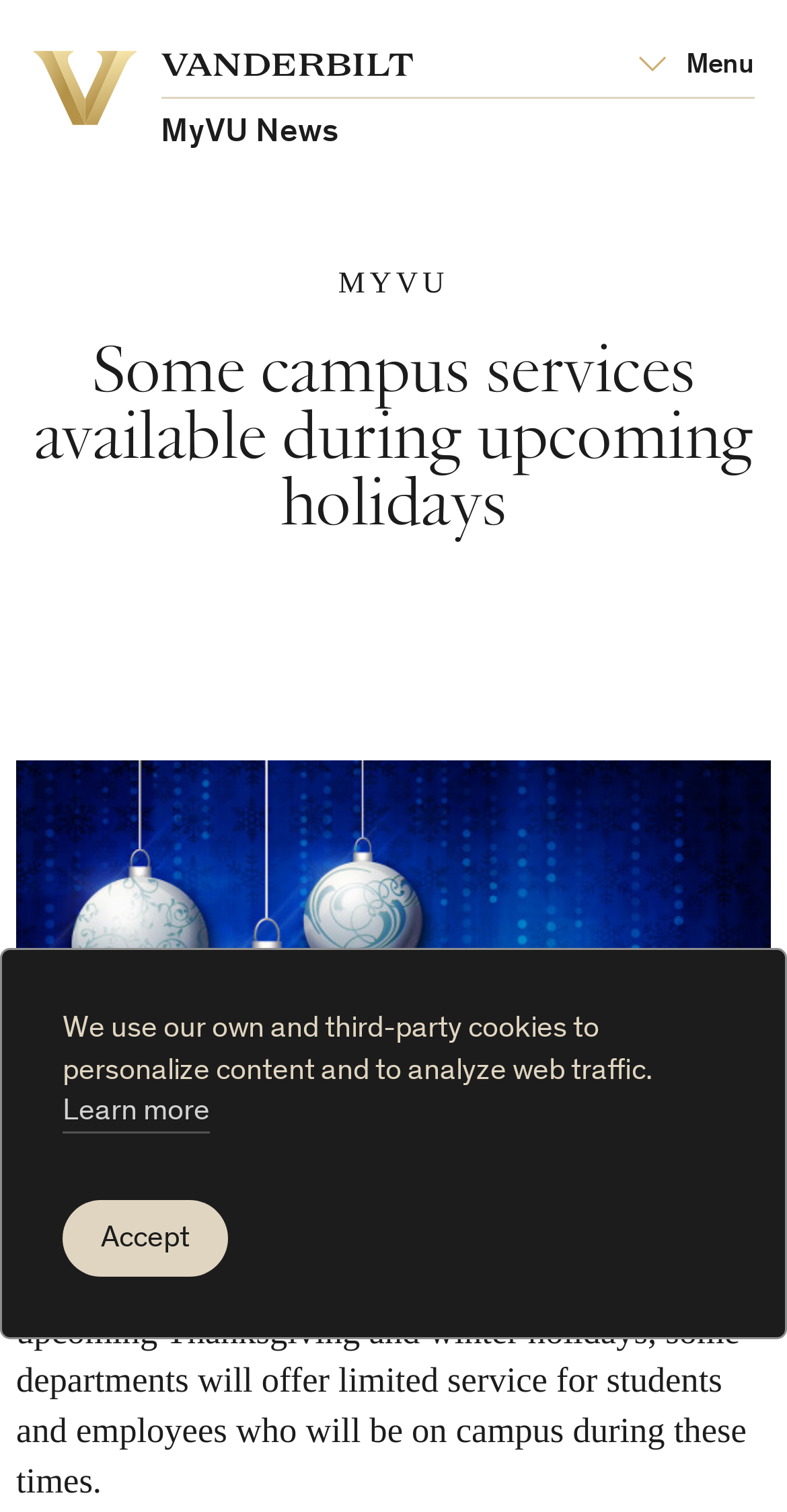Calculate the bounding box coordinates of the UI element given the description: "Vanderbilt University".

[0.041, 0.033, 0.174, 0.083]